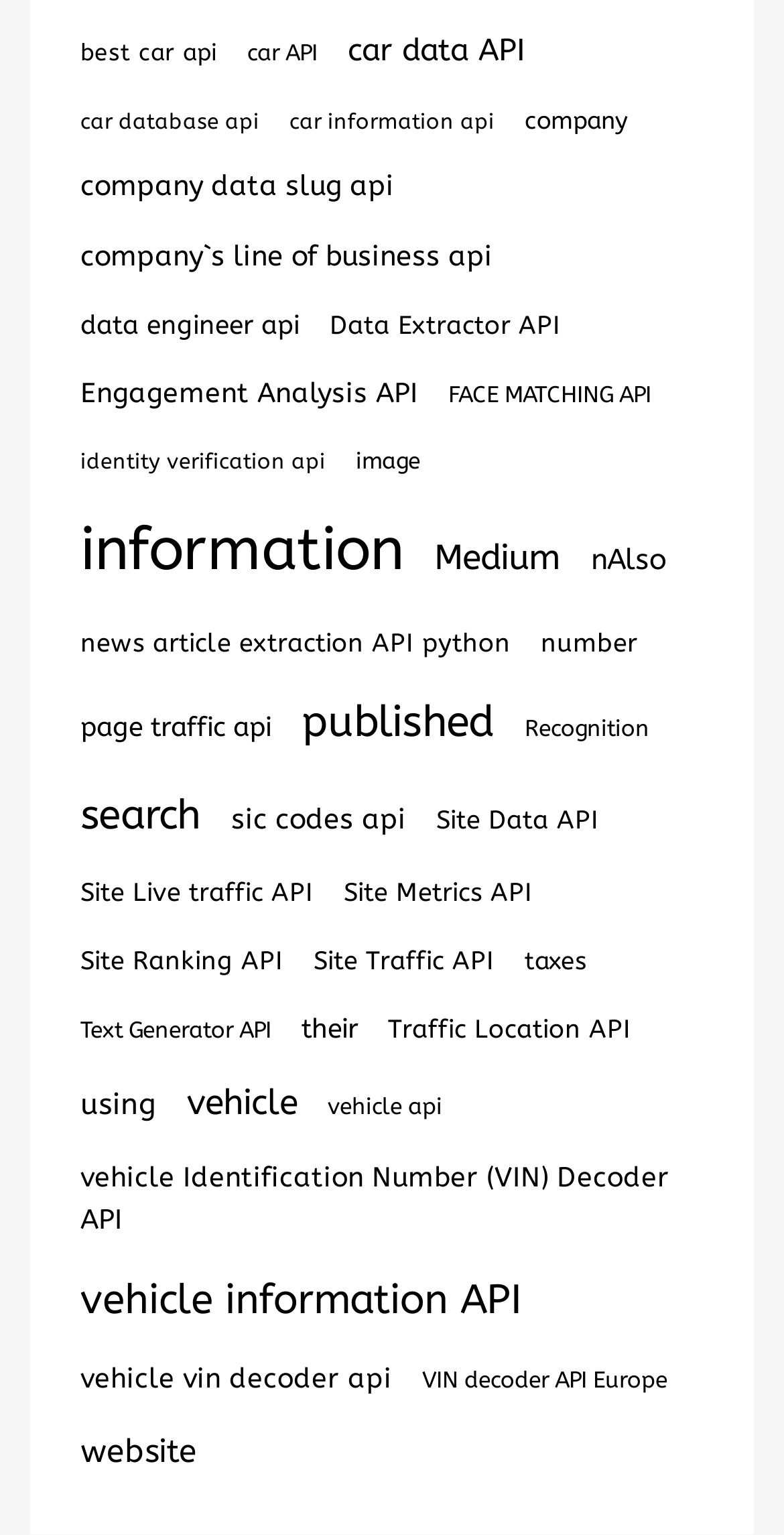Using the elements shown in the image, answer the question comprehensively: What is the common theme among the APIs on this webpage?

Upon examining the links on the webpage, it appears that the common theme among the APIs is data extraction and analysis, with various APIs focused on extracting and analyzing data related to cars, companies, and other topics.